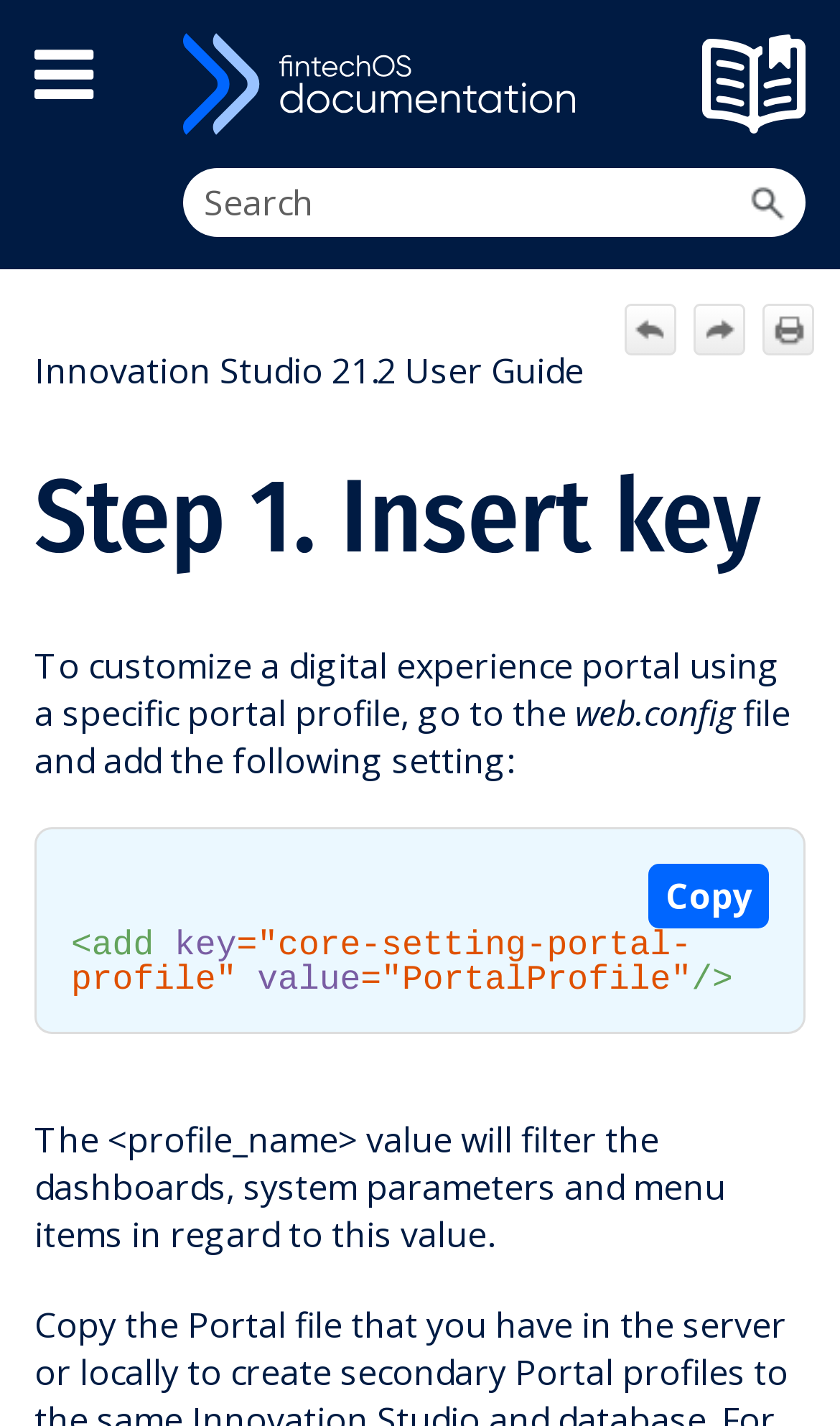Bounding box coordinates are specified in the format (top-left x, top-left y, bottom-right x, bottom-right y). All values are floating point numbers bounded between 0 and 1. Please provide the bounding box coordinate of the region this sentence describes: title="Navigate next"

[0.826, 0.212, 0.887, 0.248]